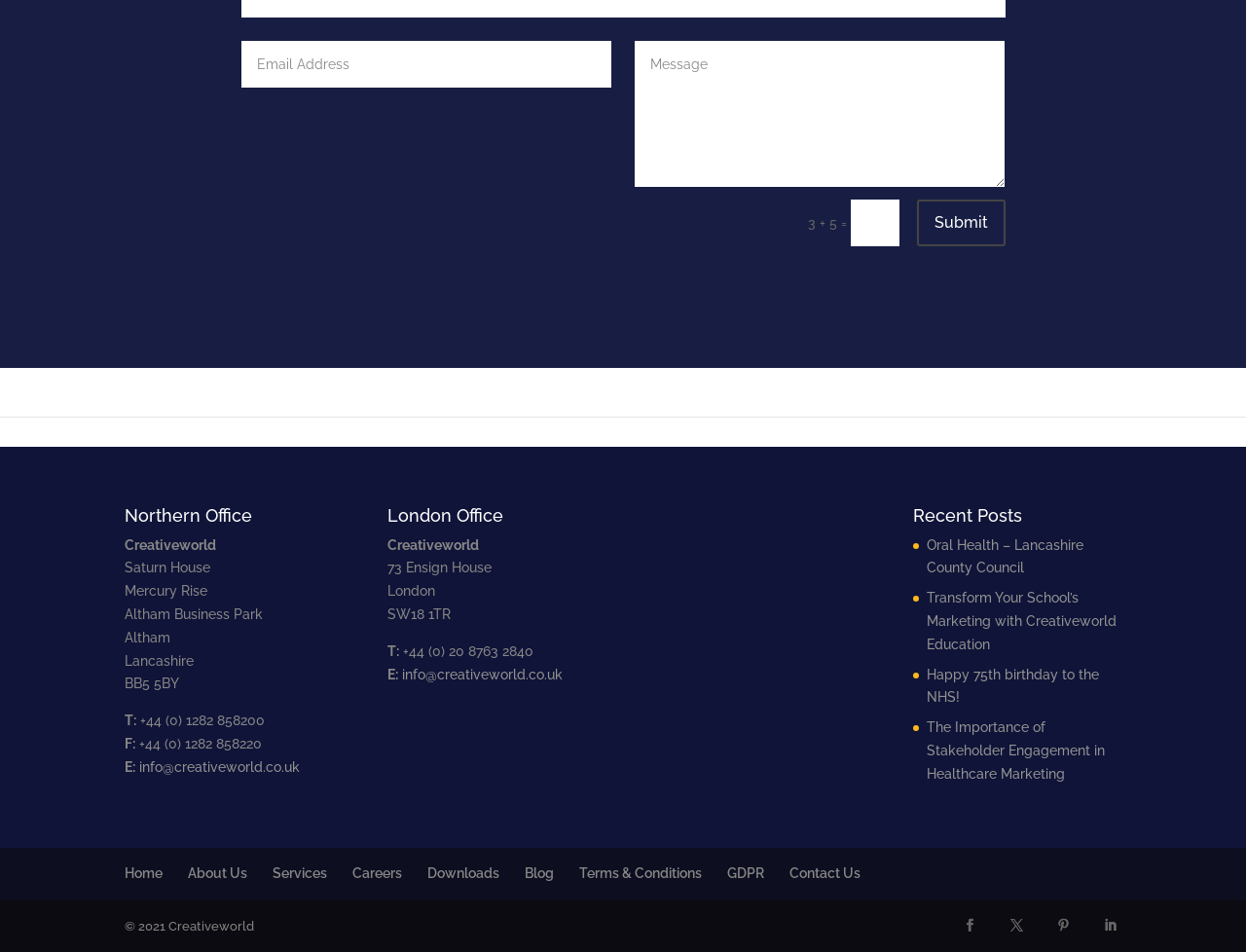Identify the bounding box coordinates of the element to click to follow this instruction: 'Enter a value in the first input field'. Ensure the coordinates are four float values between 0 and 1, provided as [left, top, right, bottom].

[0.194, 0.043, 0.491, 0.092]